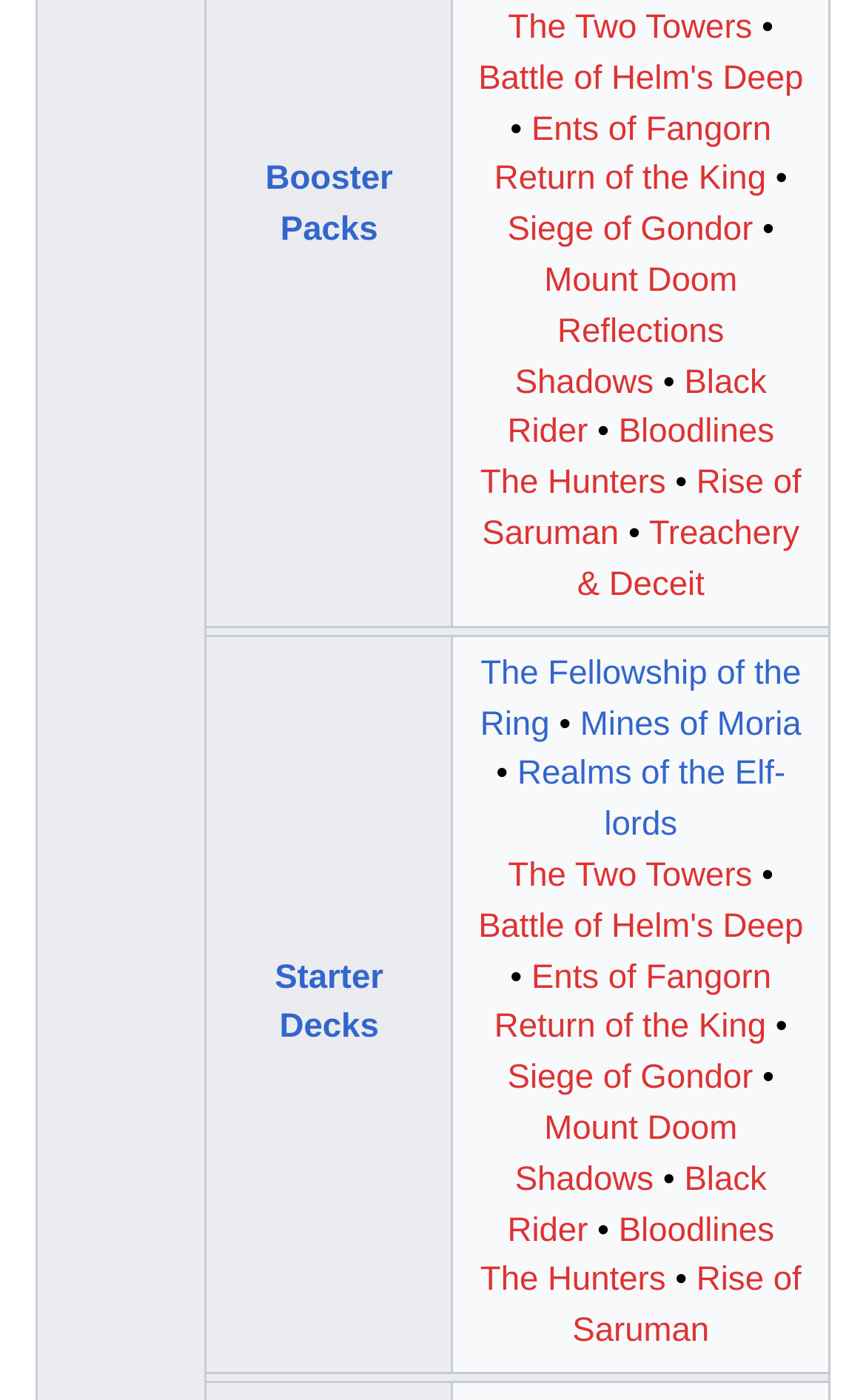Give a one-word or one-phrase response to the question:
What is the first booster pack listed?

Booster Packs